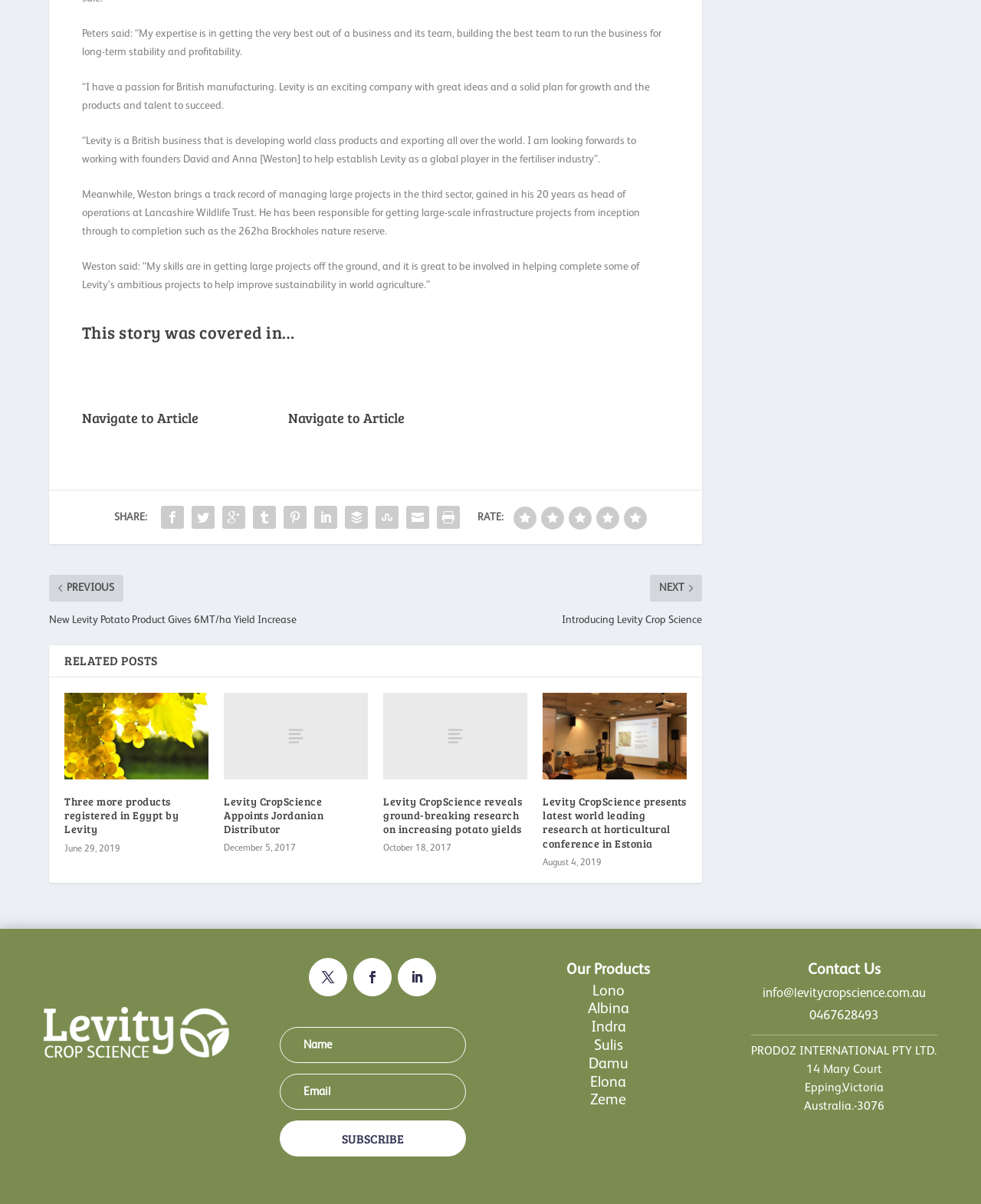Based on the image, provide a detailed response to the question:
What is the location of PRODOZ INTERNATIONAL PTY LTD?

The address of PRODOZ INTERNATIONAL PTY LTD is provided as 14 Mary Court, Epping, Victoria, Australia, 3076.